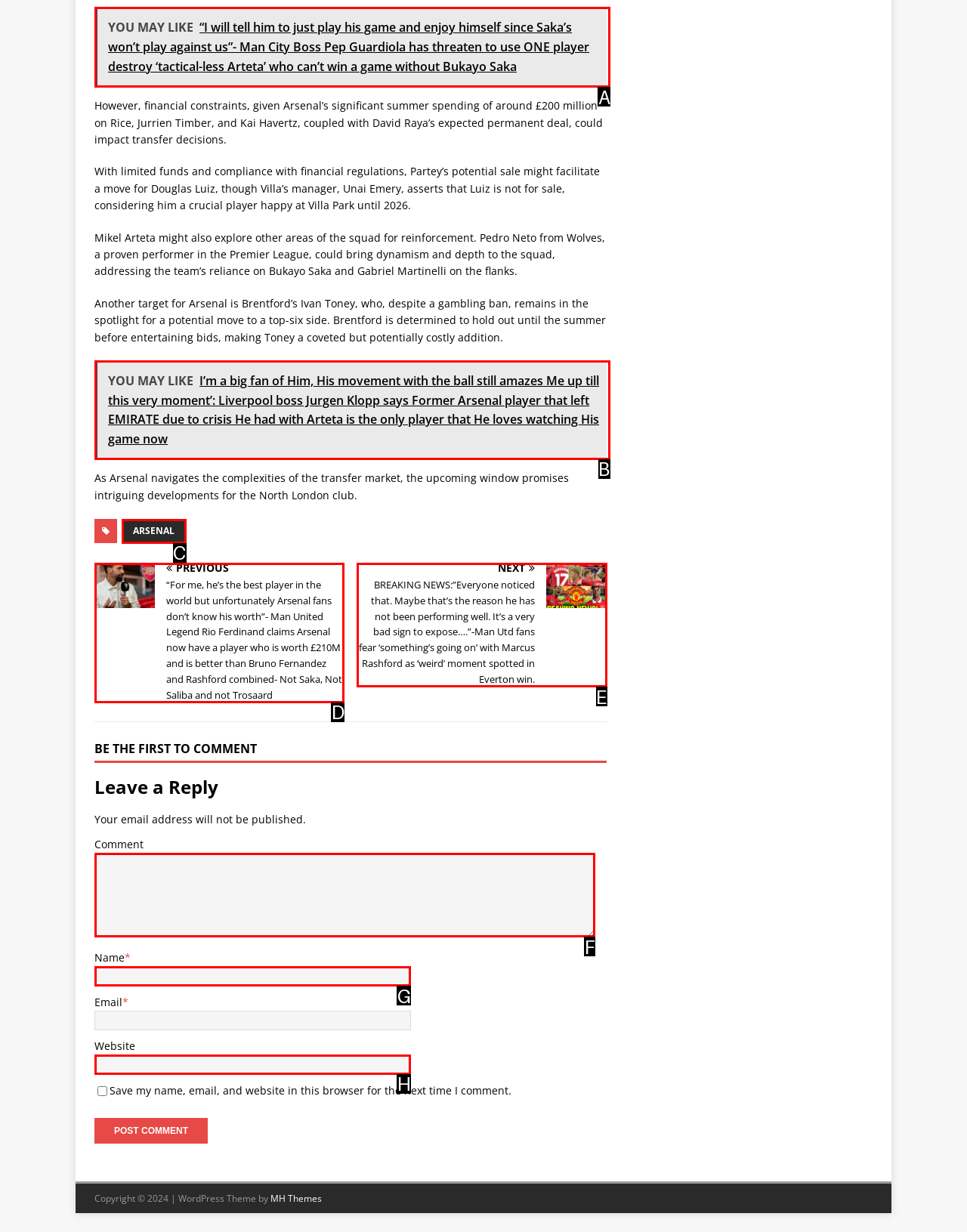Identify the correct lettered option to click in order to perform this task: Click on the 'YOU MAY LIKE' link. Respond with the letter.

A